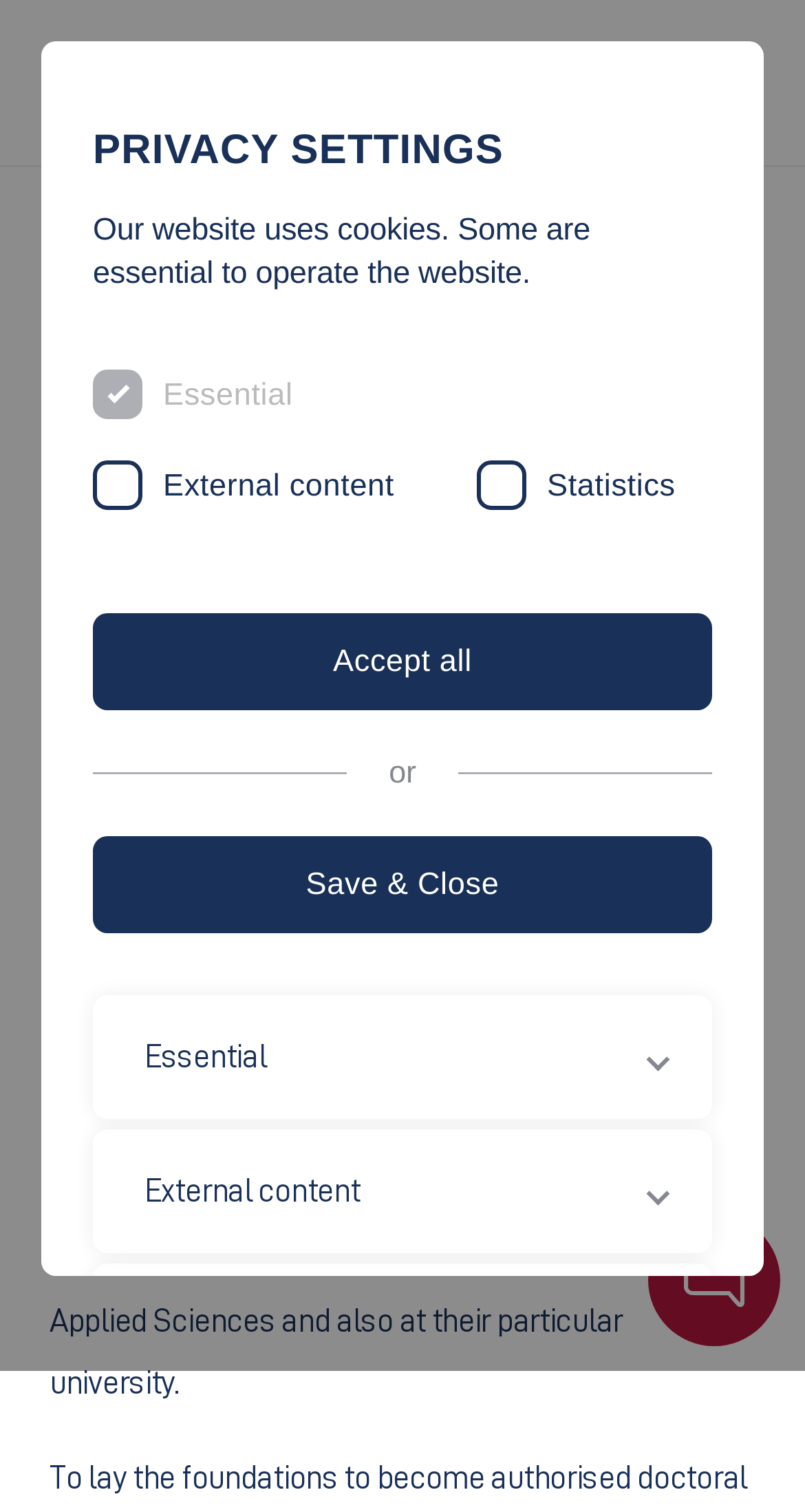Locate the heading on the webpage and return its text.

DOCTORAL STUDIES AT ESSLINGEN